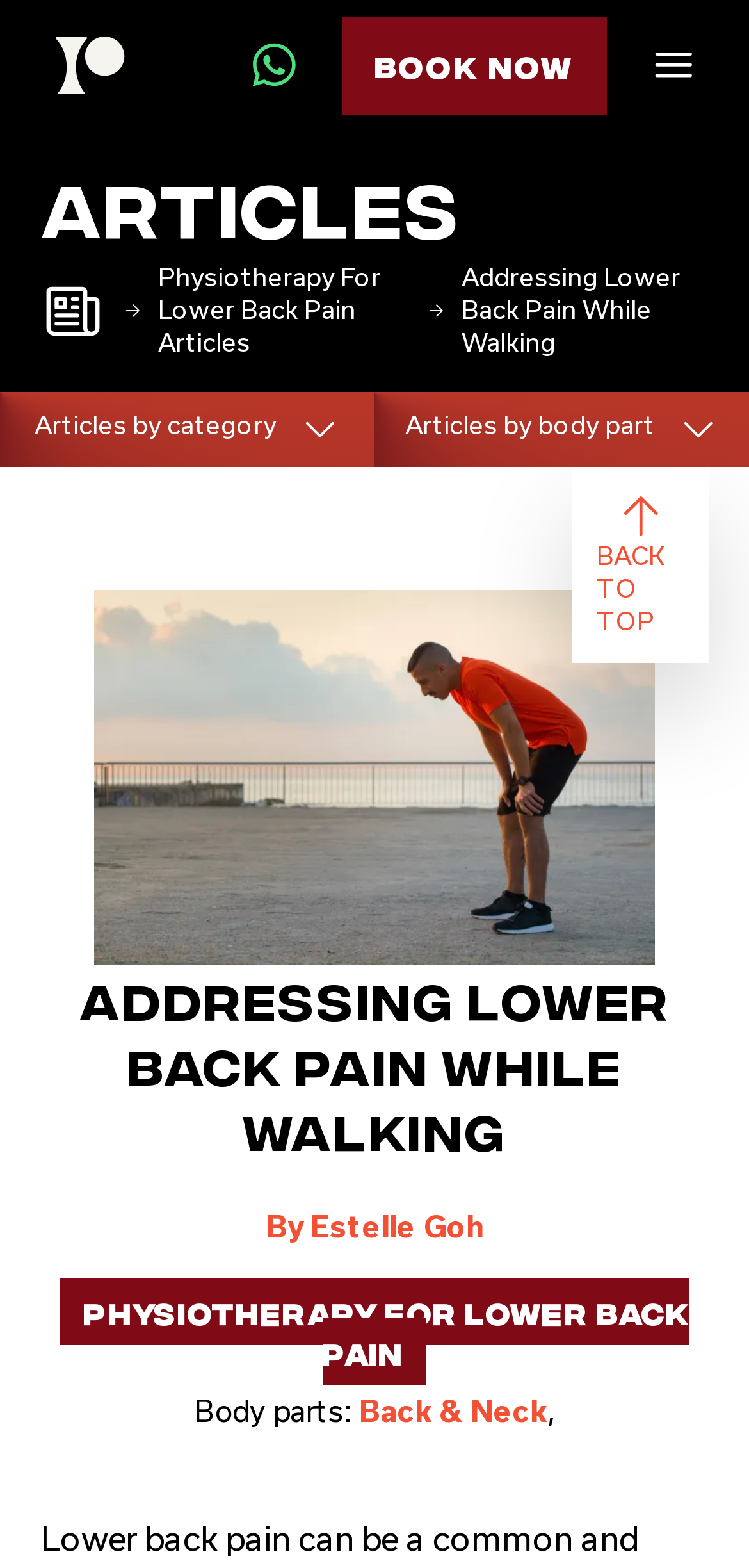Locate the bounding box coordinates of the clickable region to complete the following instruction: "Expand the drawer."

[0.821, 0.01, 0.978, 0.073]